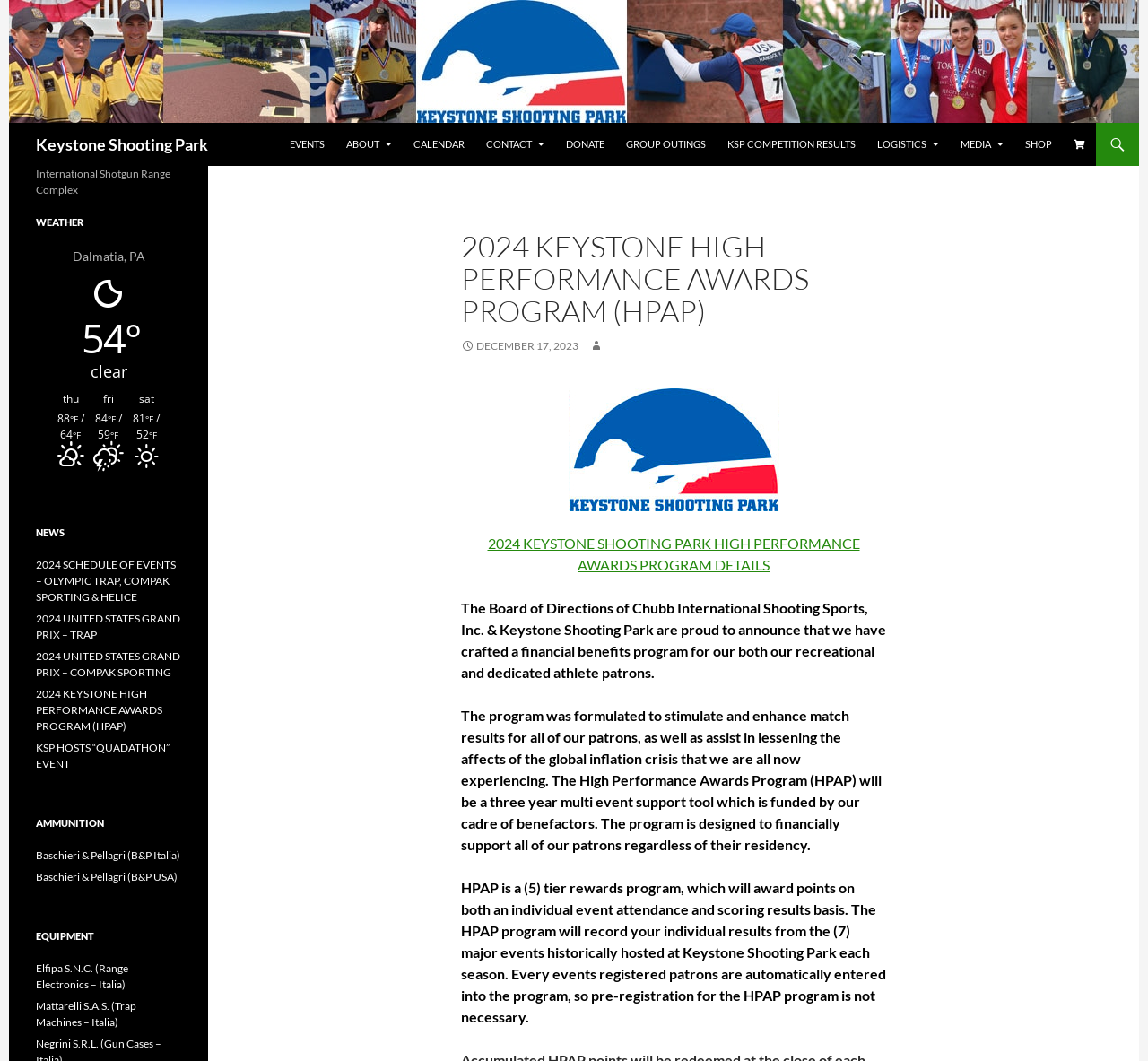Provide the bounding box coordinates of the HTML element described by the text: "home pots and planters manufacturer".

None